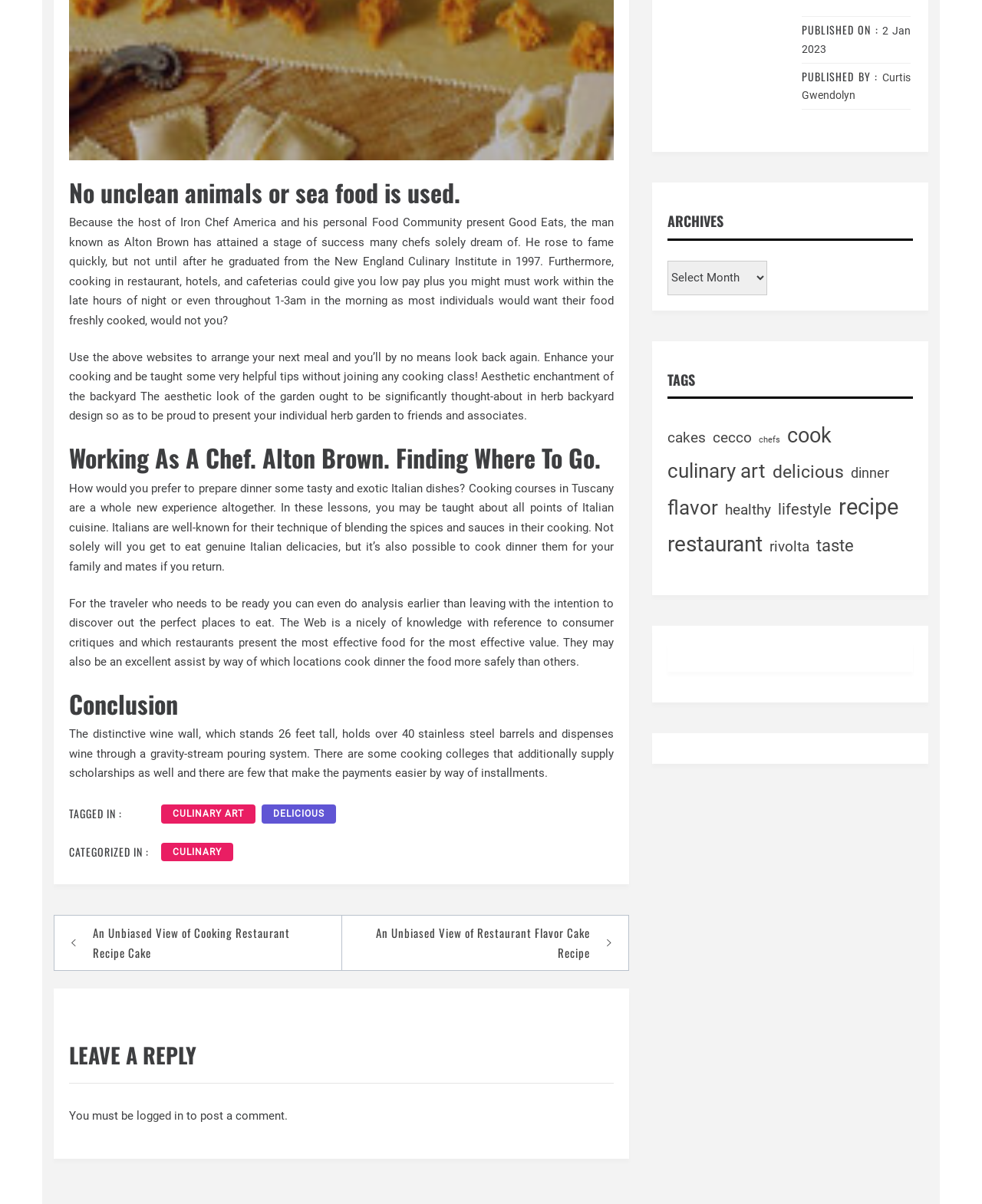Provide a brief response to the question using a single word or phrase: 
What is the name of the TV show mentioned?

Iron Chef America